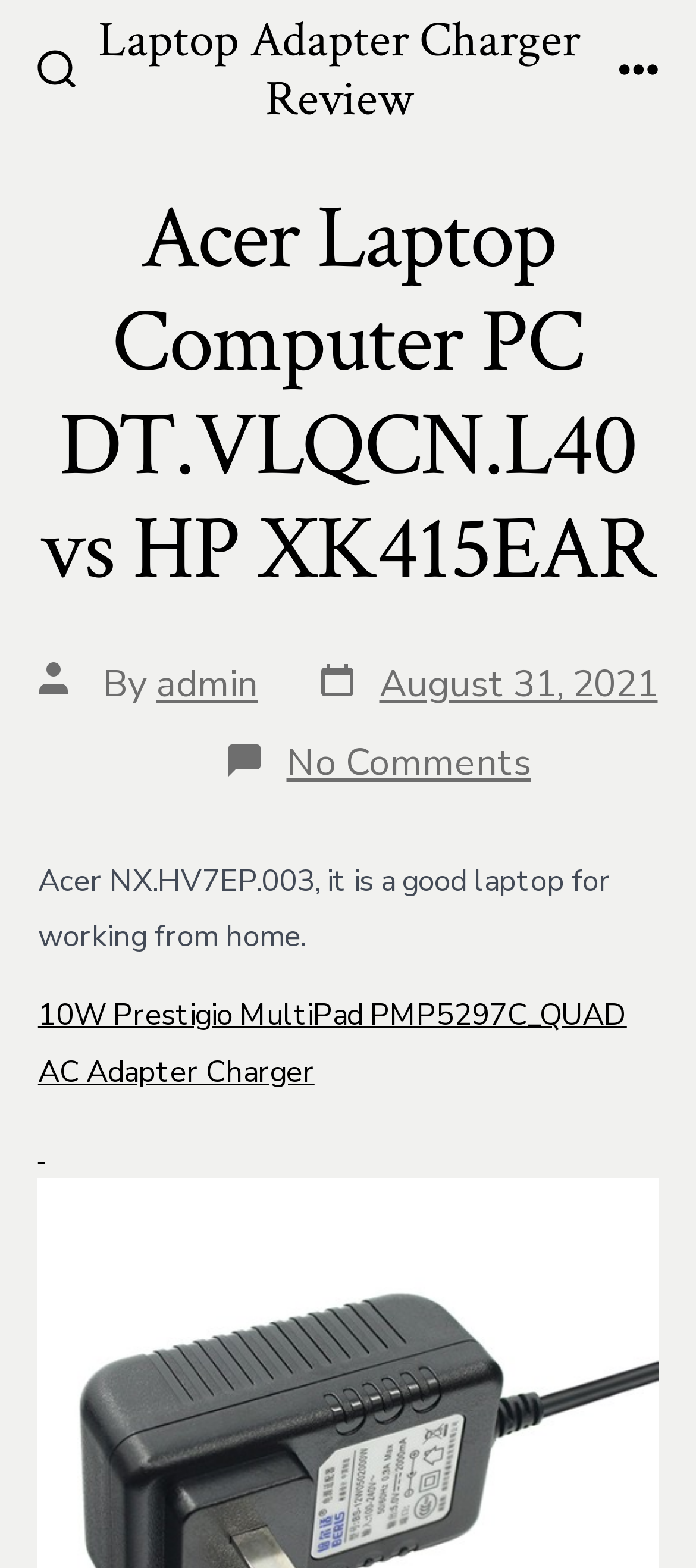Please determine the bounding box coordinates of the clickable area required to carry out the following instruction: "View admin's profile". The coordinates must be four float numbers between 0 and 1, represented as [left, top, right, bottom].

[0.224, 0.42, 0.371, 0.452]